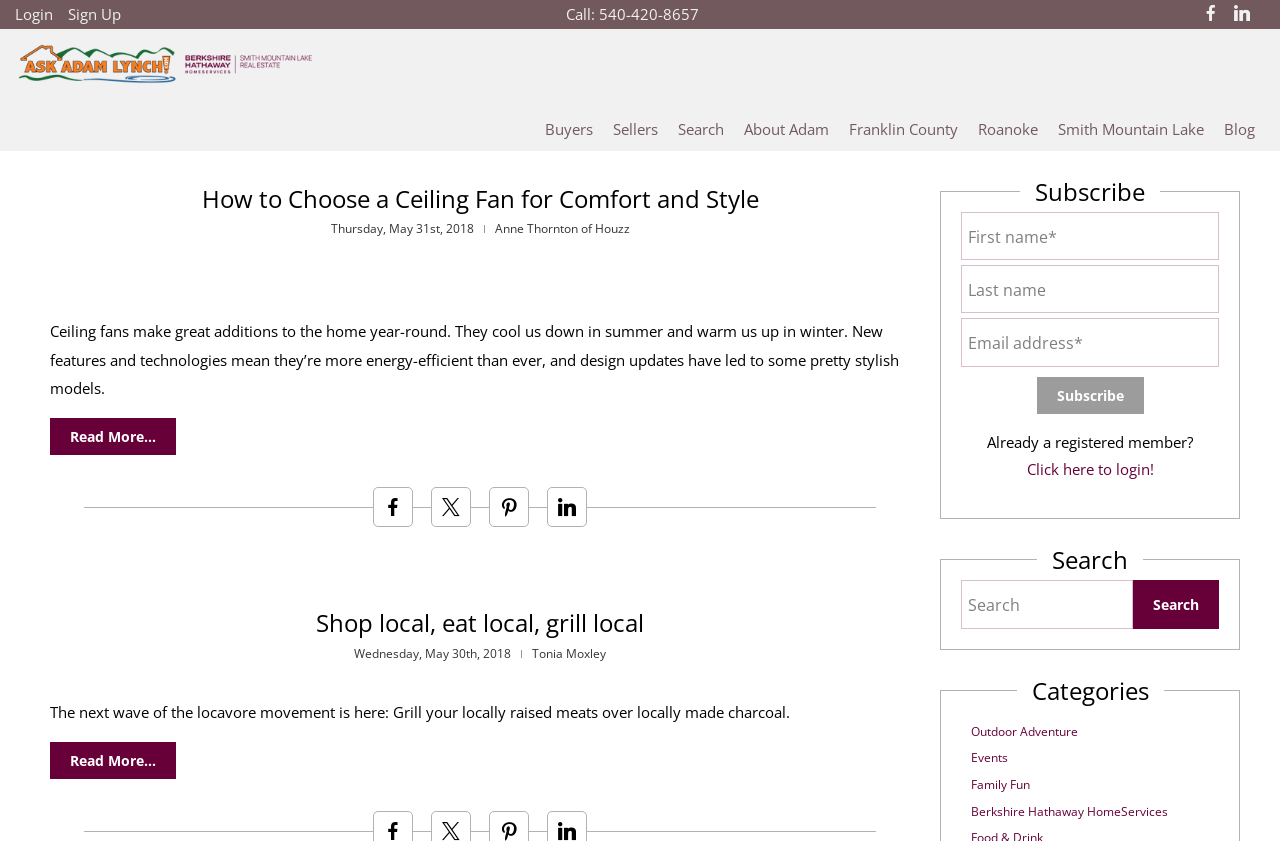From the webpage screenshot, predict the bounding box of the UI element that matches this description: "← Previous Post".

None